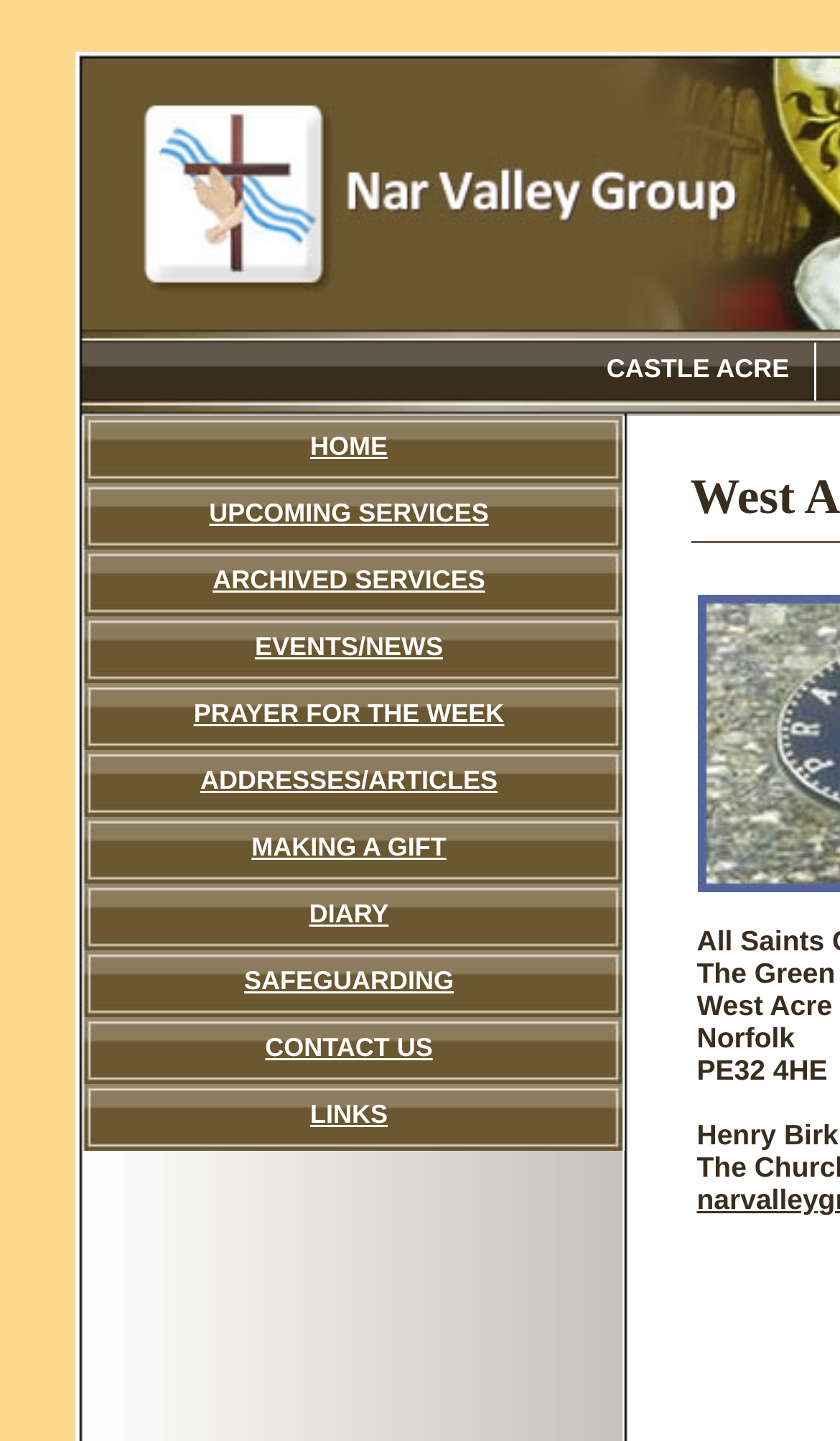Identify the bounding box coordinates of the clickable region to carry out the given instruction: "go to HOME".

[0.088, 0.289, 0.742, 0.335]